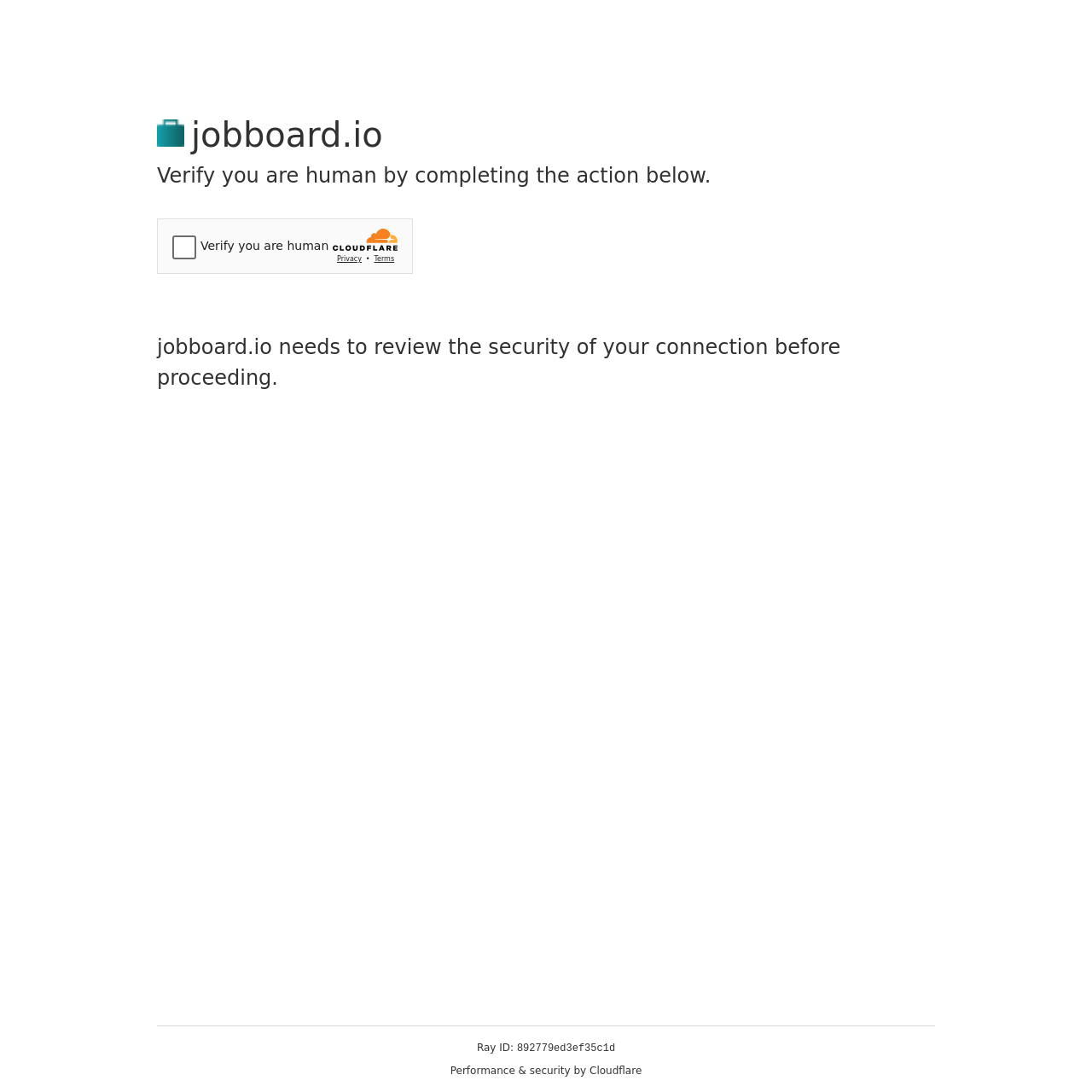What is the purpose of the iframe? Refer to the image and provide a one-word or short phrase answer.

security challenge